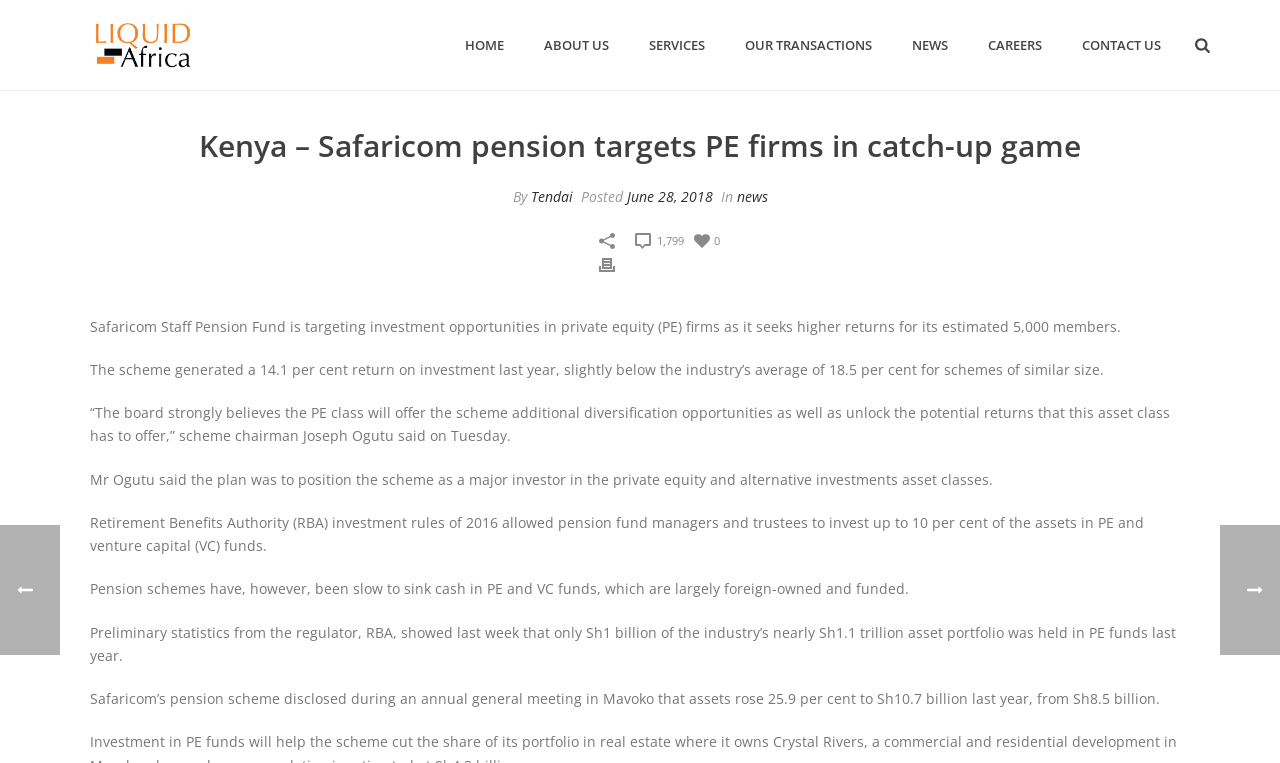Locate the bounding box coordinates of the segment that needs to be clicked to meet this instruction: "Click the link to view the post".

[0.575, 0.245, 0.6, 0.27]